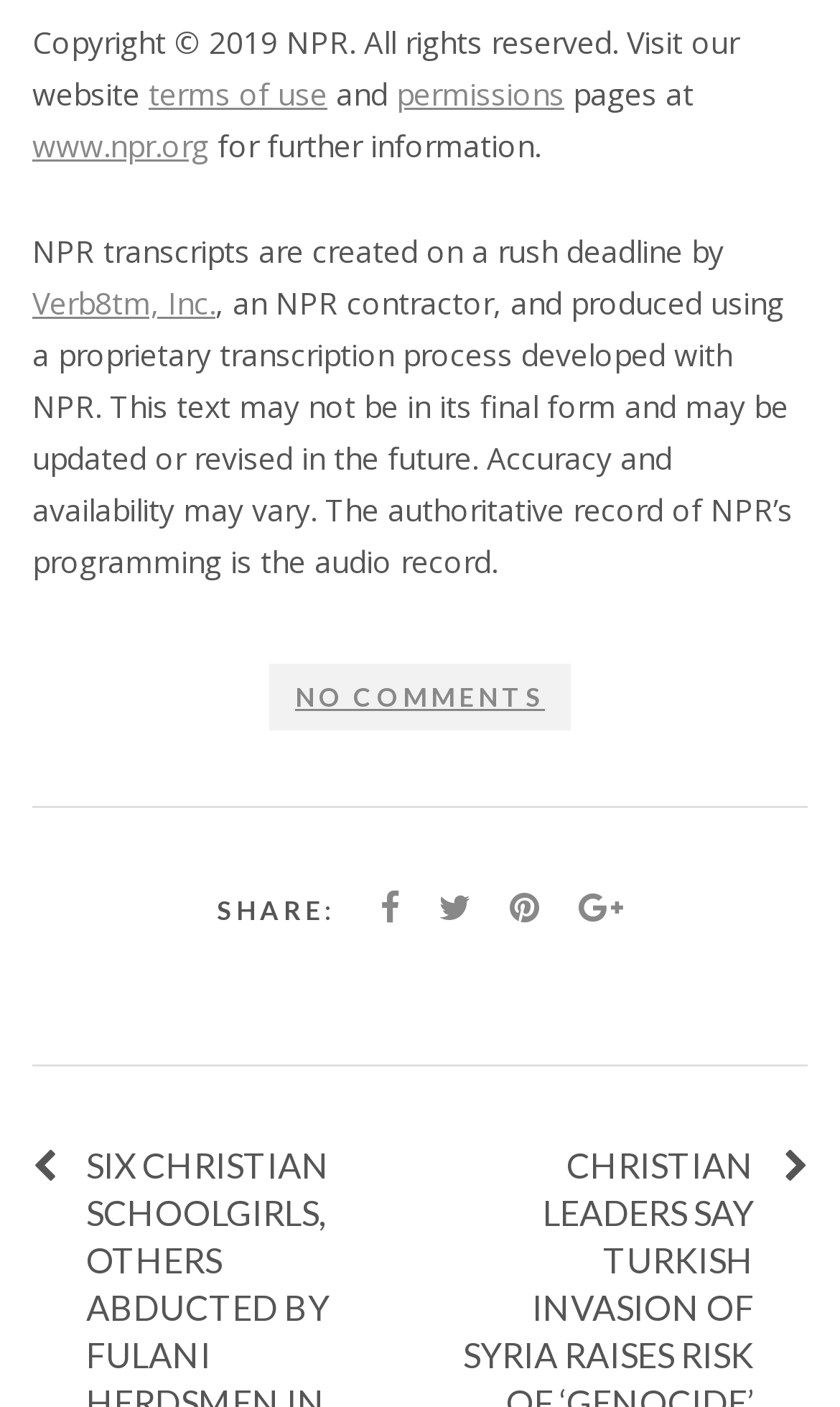Kindly provide the bounding box coordinates of the section you need to click on to fulfill the given instruction: "go to permissions page".

[0.472, 0.052, 0.672, 0.081]